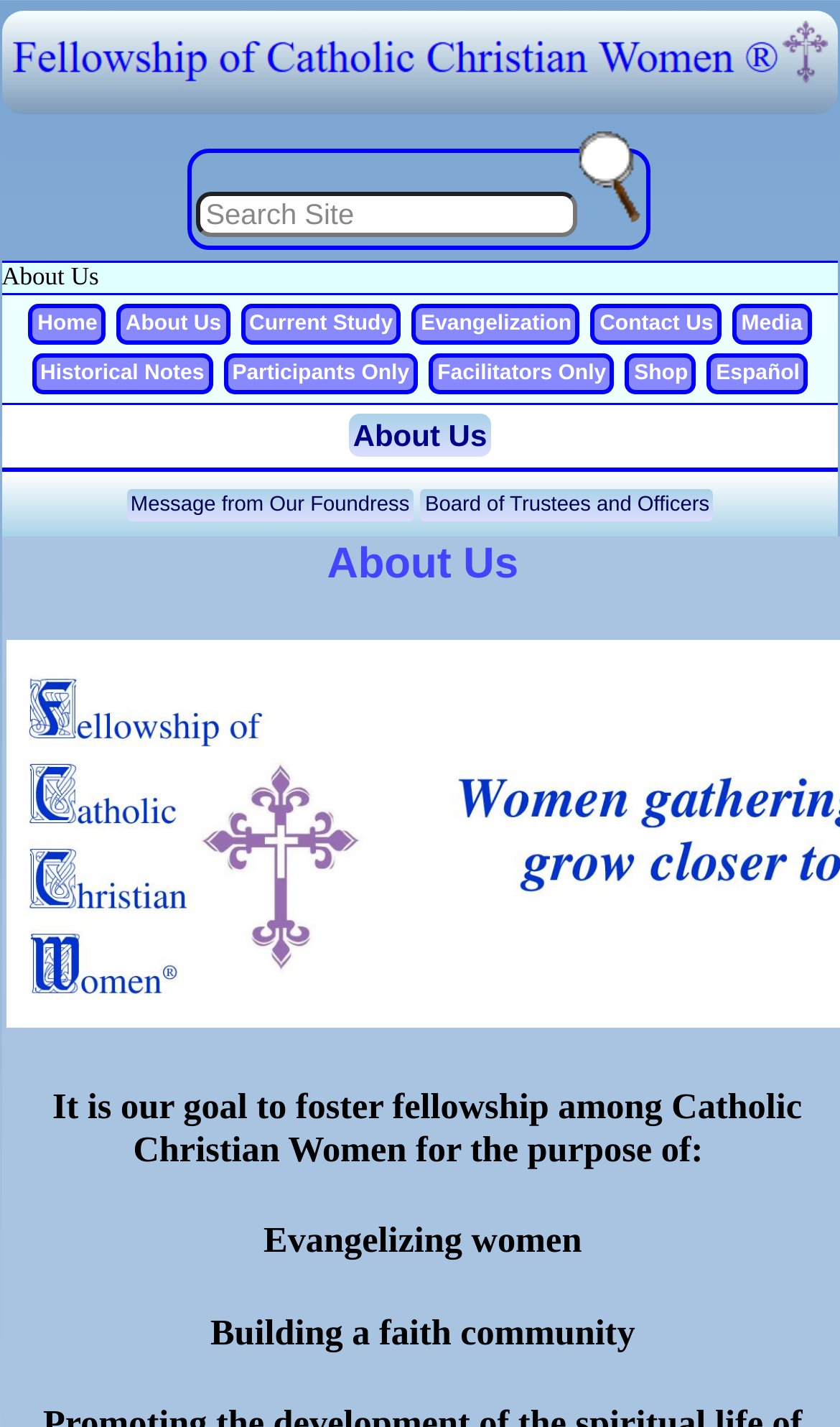What is the purpose of the search box?
Could you answer the question in a detailed manner, providing as much information as possible?

The search box is located at the top of the page with a label 'Search Site'. It is likely used to search for content within the website.